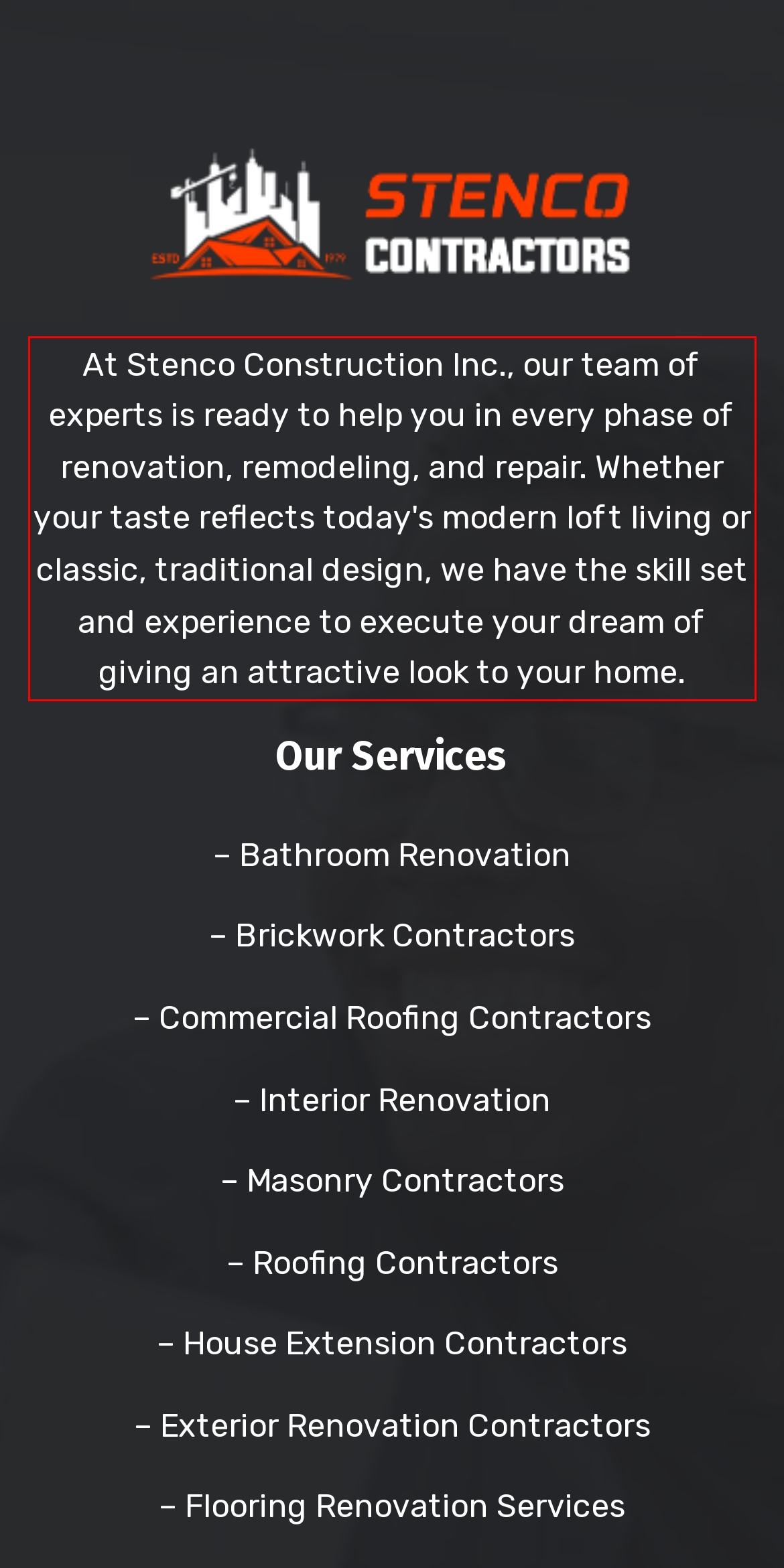Analyze the screenshot of the webpage that features a red bounding box and recognize the text content enclosed within this red bounding box.

At Stenco Construction Inc., our team of experts is ready to help you in every phase of renovation, remodeling, and repair. Whether your taste reflects today's modern loft living or classic, traditional design, we have the skill set and experience to execute your dream of giving an attractive look to your home.